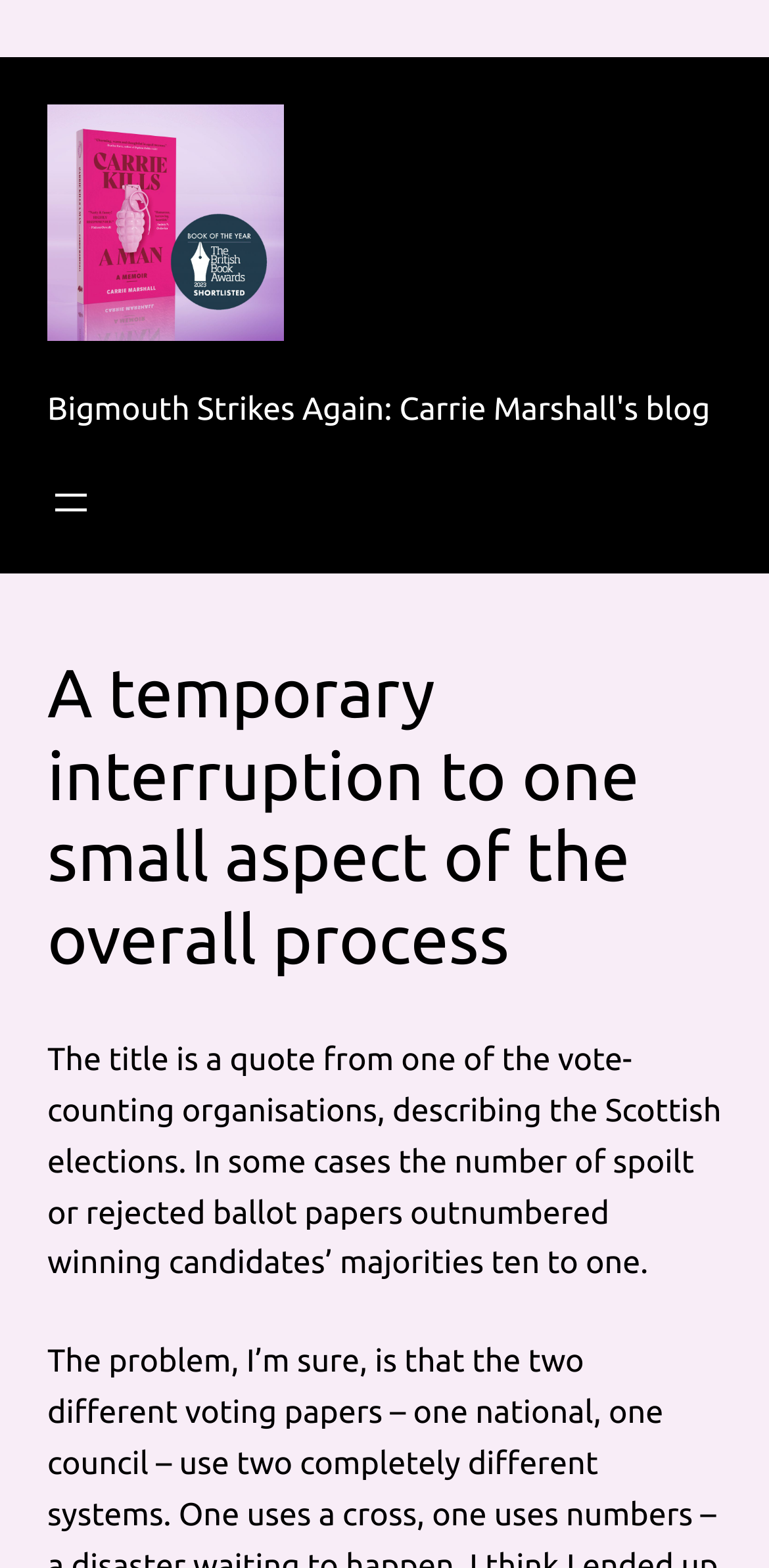Please find and provide the title of the webpage.

Bigmouth Strikes Again: Carrie Marshall's blog